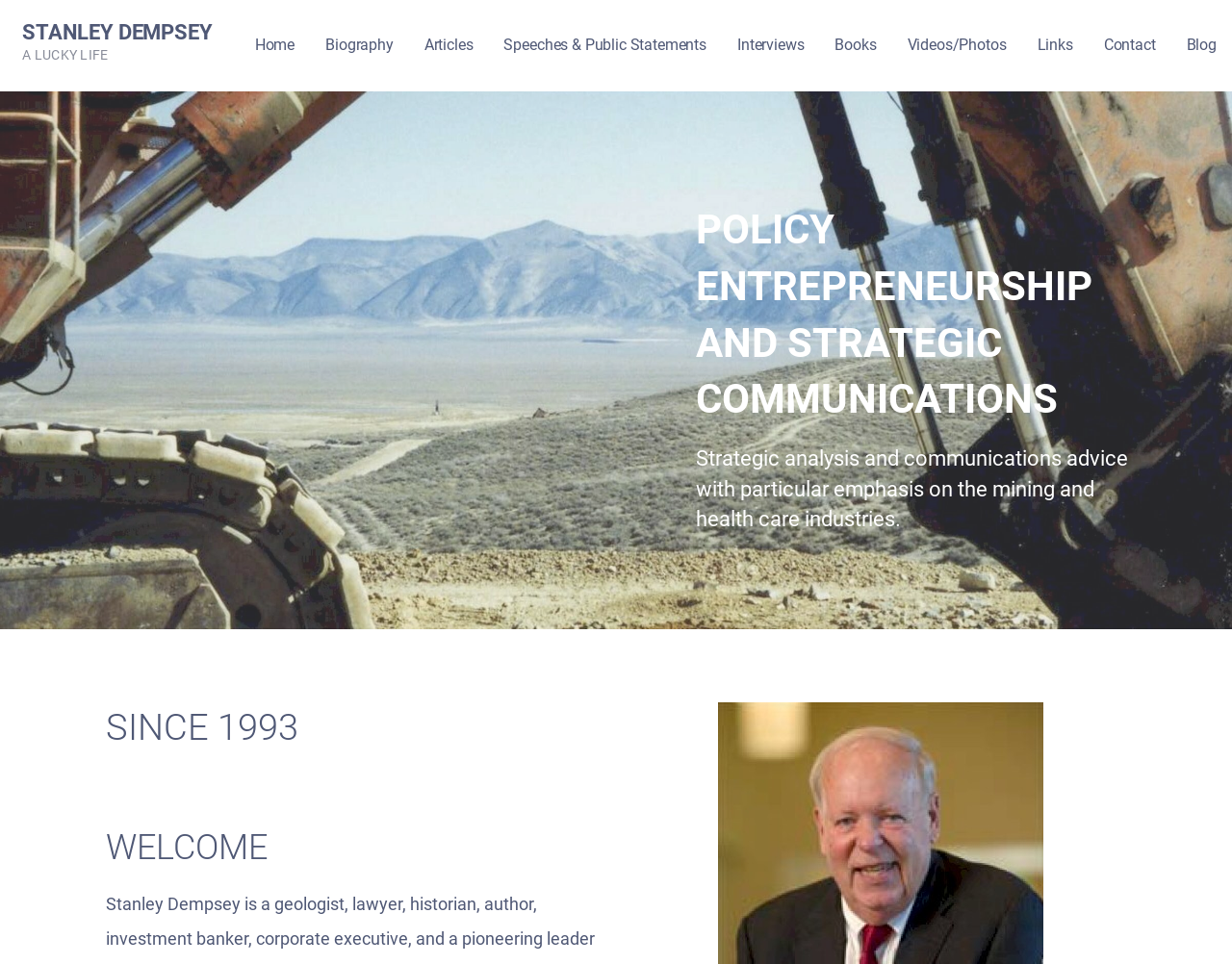Detail the features and information presented on the webpage.

The webpage is about Stanley Dempsey, with a focus on his life and accomplishments. At the top, there is a large heading with his name, "STANLEY DEMPSEY", which is also a link. Below this, there is a smaller text "A LUCKY LIFE". 

On the top navigation bar, there are 9 links: "Home", "Biography", "Articles", "Speeches & Public Statements", "Interviews", "Books", "Videos/Photos", "Links", and "Contact", which are evenly spaced and aligned horizontally. 

Below the navigation bar, there is a section with a heading "POLICY ENTREPRENEURSHIP AND STRATEGIC COMMUNICATIONS", which is followed by a paragraph of text describing strategic analysis and communications advice with a focus on the mining and health care industries. 

Within this section, there are two smaller headings: "SINCE 1993" and "WELCOME", which are positioned below the paragraph of text.